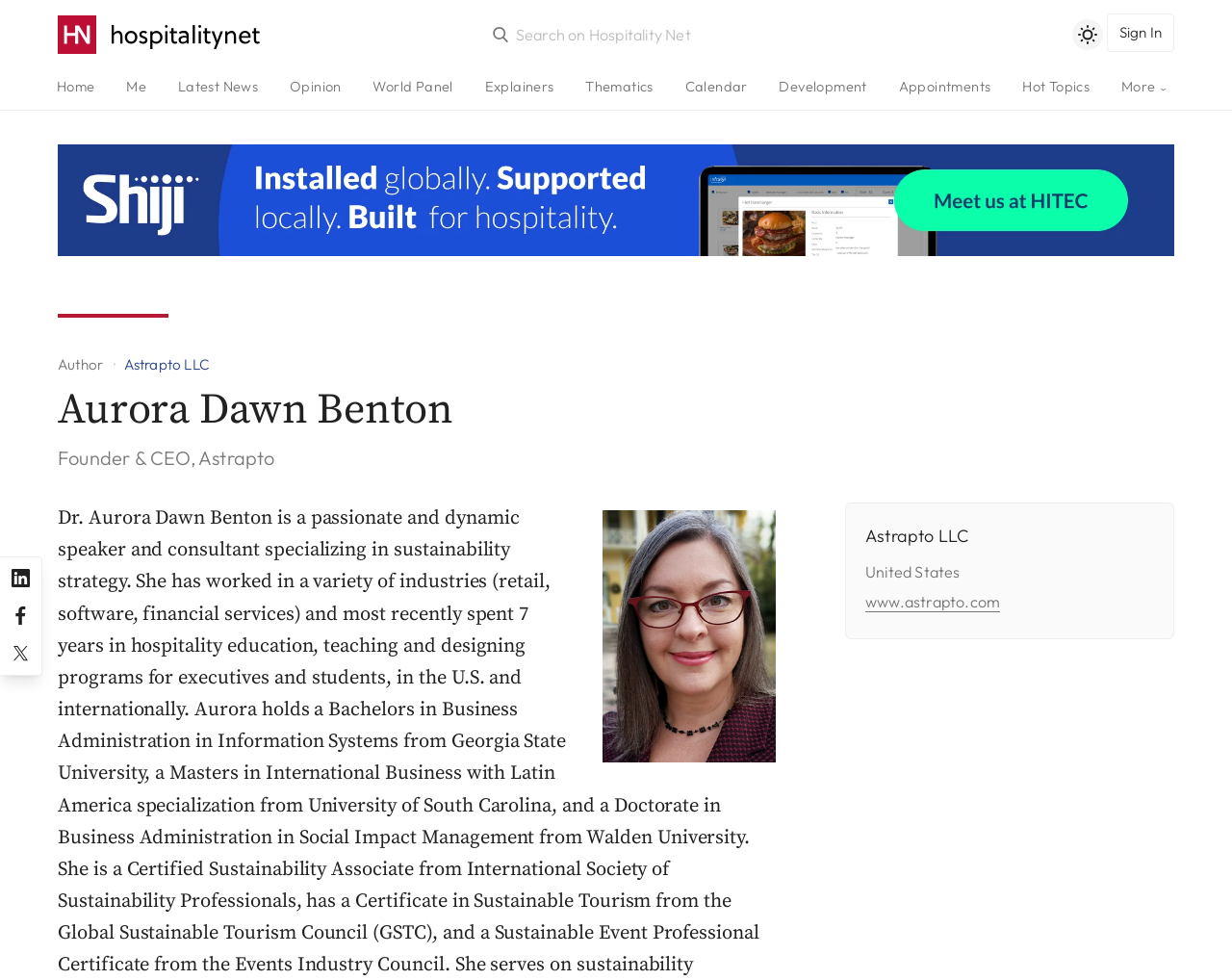What is the name of the person on this webpage?
Can you provide an in-depth and detailed response to the question?

The name of the person on this webpage is obtained from the heading element 'Aurora Dawn Benton' which is a prominent element on the page, indicating that the webpage is about this person.